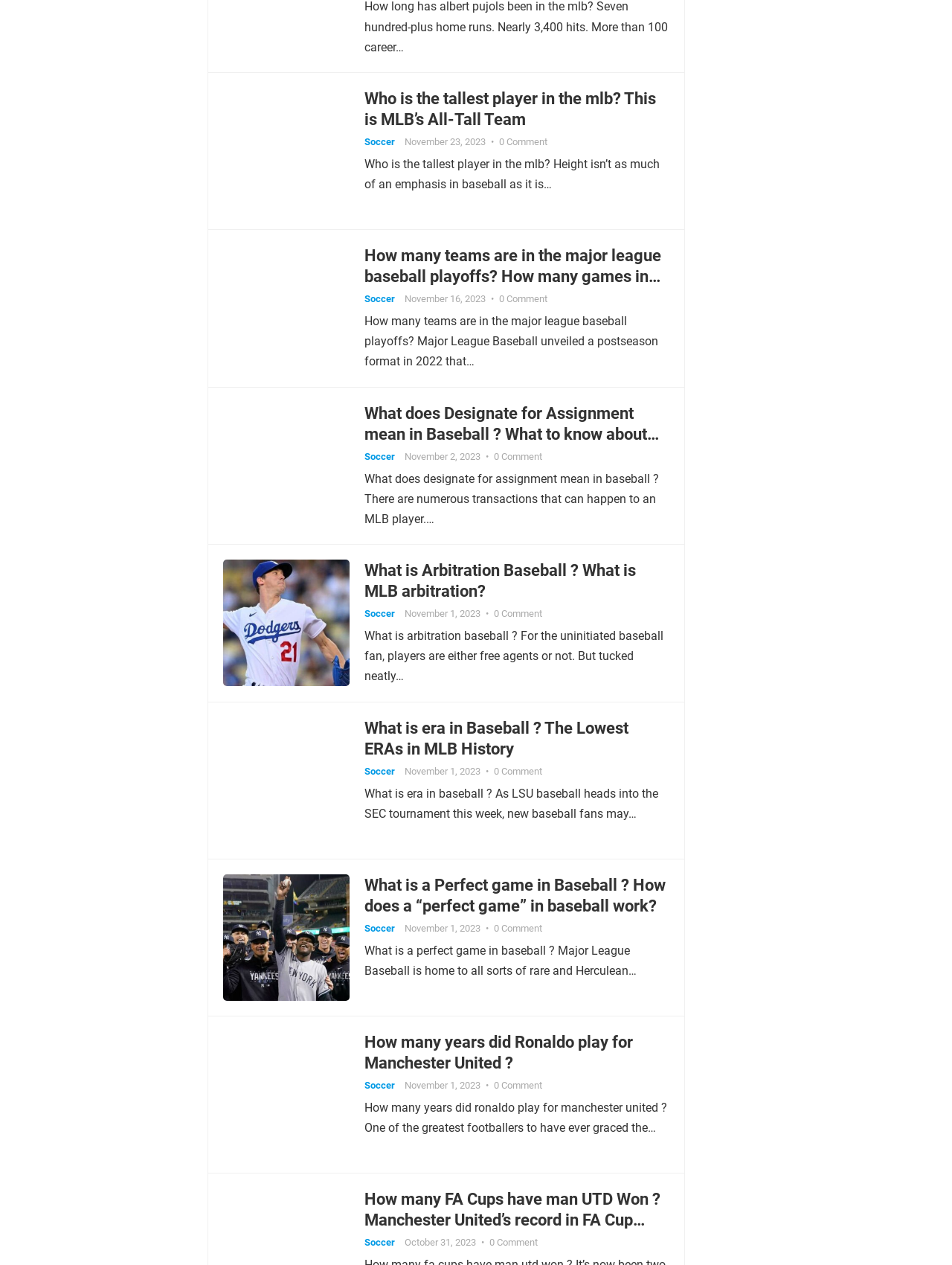What is the lowest ERA in MLB history?
Look at the image and provide a detailed response to the question.

Although there is an article titled 'What is era in Baseball? The Lowest ERAs in MLB History' on the webpage, the answer is not explicitly provided on the webpage. The article seems to provide an explanation of ERA in baseball, but the lowest ERA in MLB history is not mentioned.